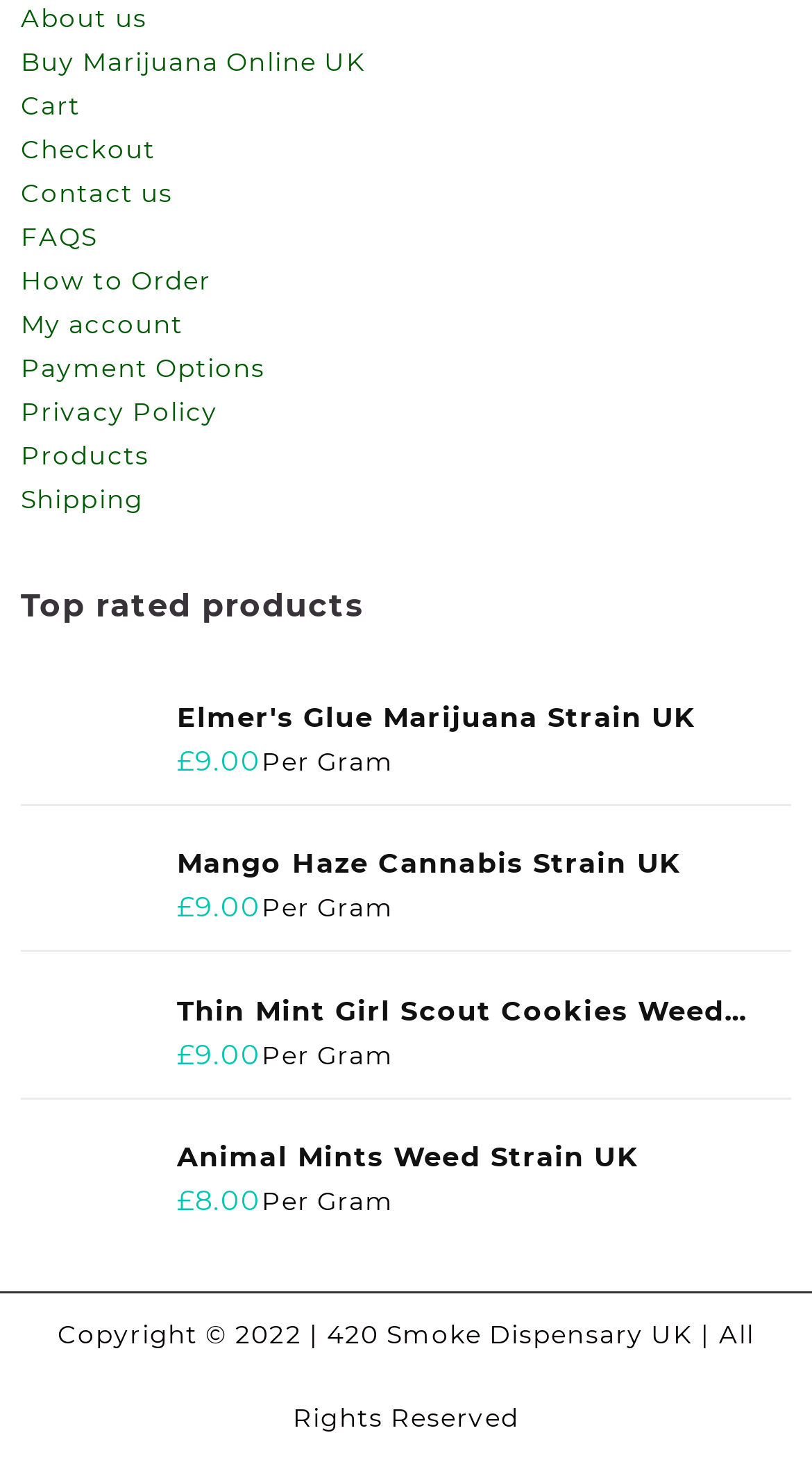Identify the bounding box coordinates of the HTML element based on this description: "Animal Mints Weed Strain UK".

[0.026, 0.778, 0.974, 0.808]